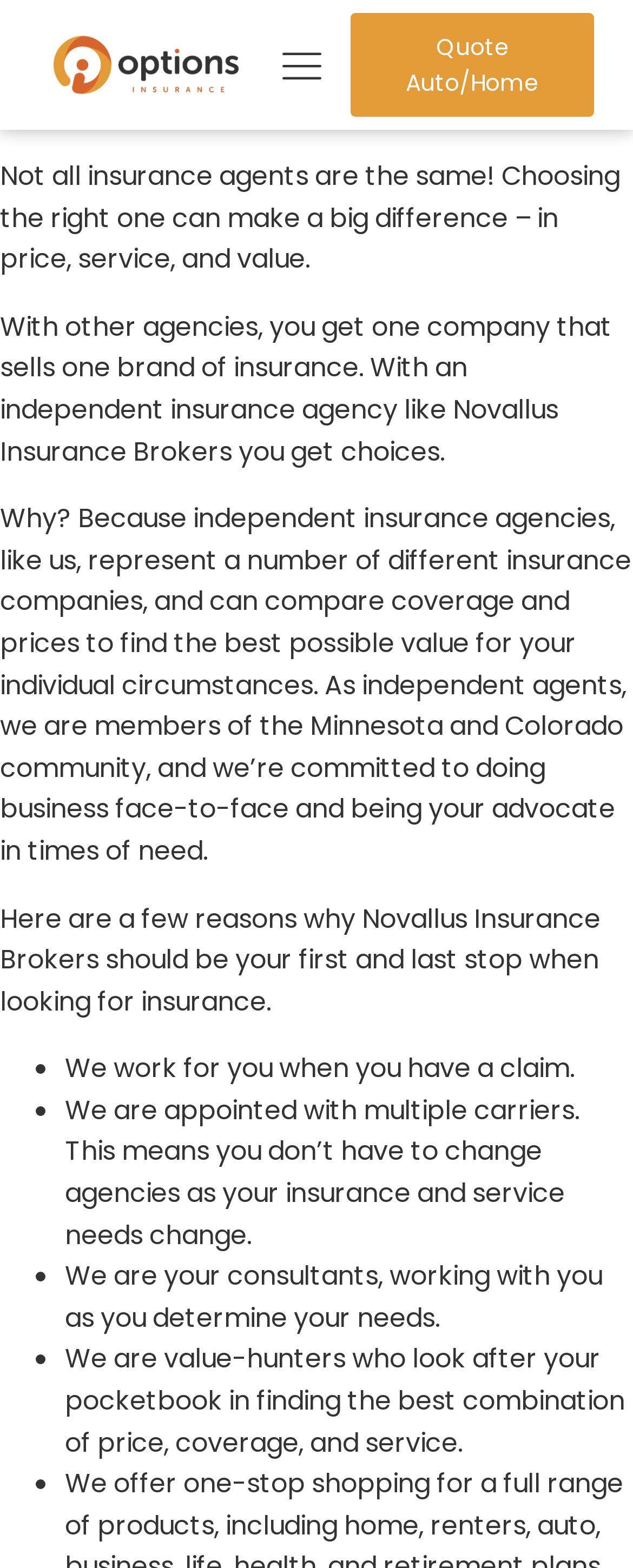What is the benefit of choosing an independent insurance agency?
Based on the visual details in the image, please answer the question thoroughly.

According to the webpage, independent insurance agencies like Novallus Insurance Brokers represent a number of different insurance companies, and can compare coverage and prices to find the best possible value for individual circumstances, which means more choices for customers.